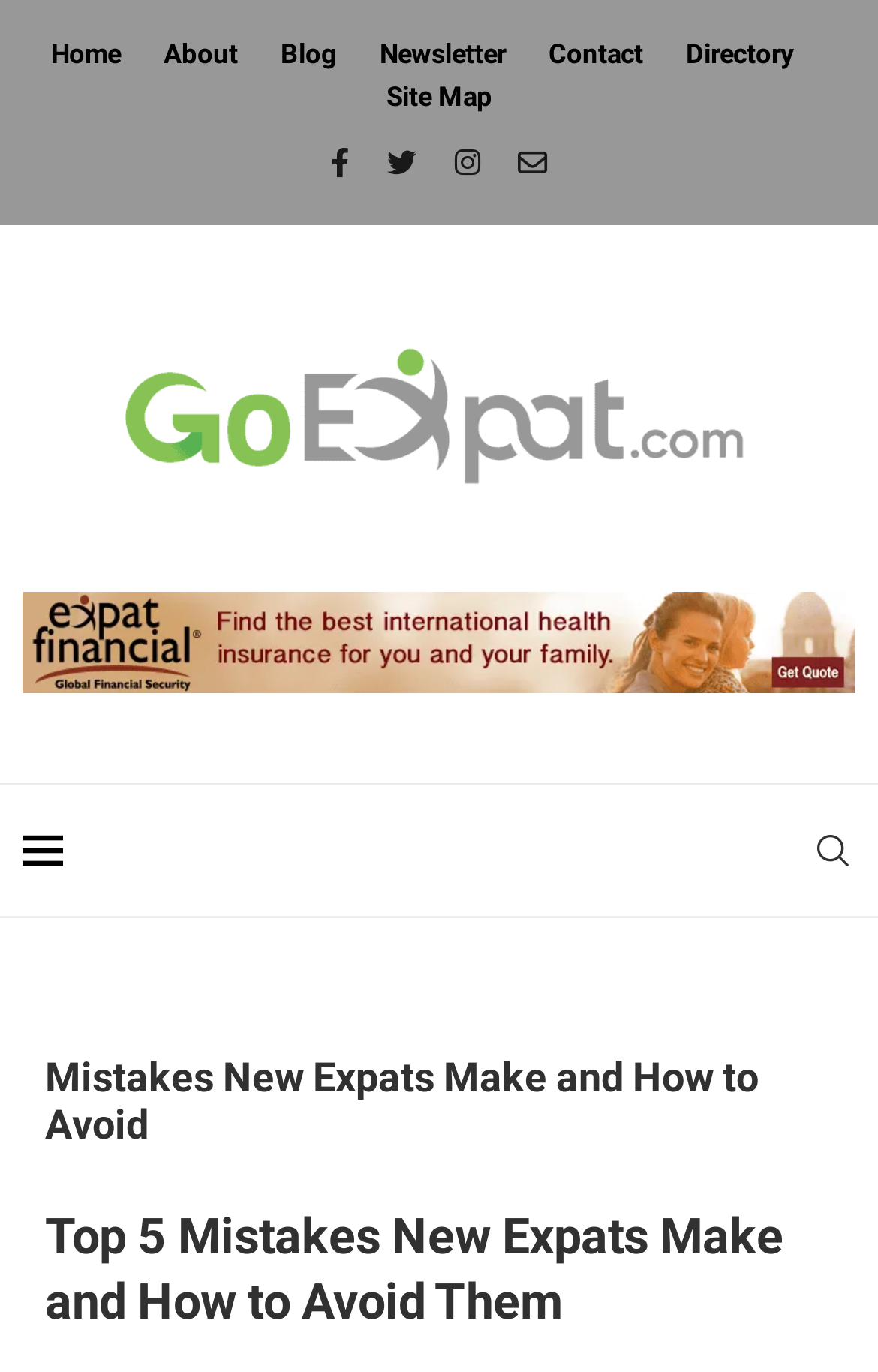Can you determine the main header of this webpage?

Mistakes New Expats Make and How to Avoid